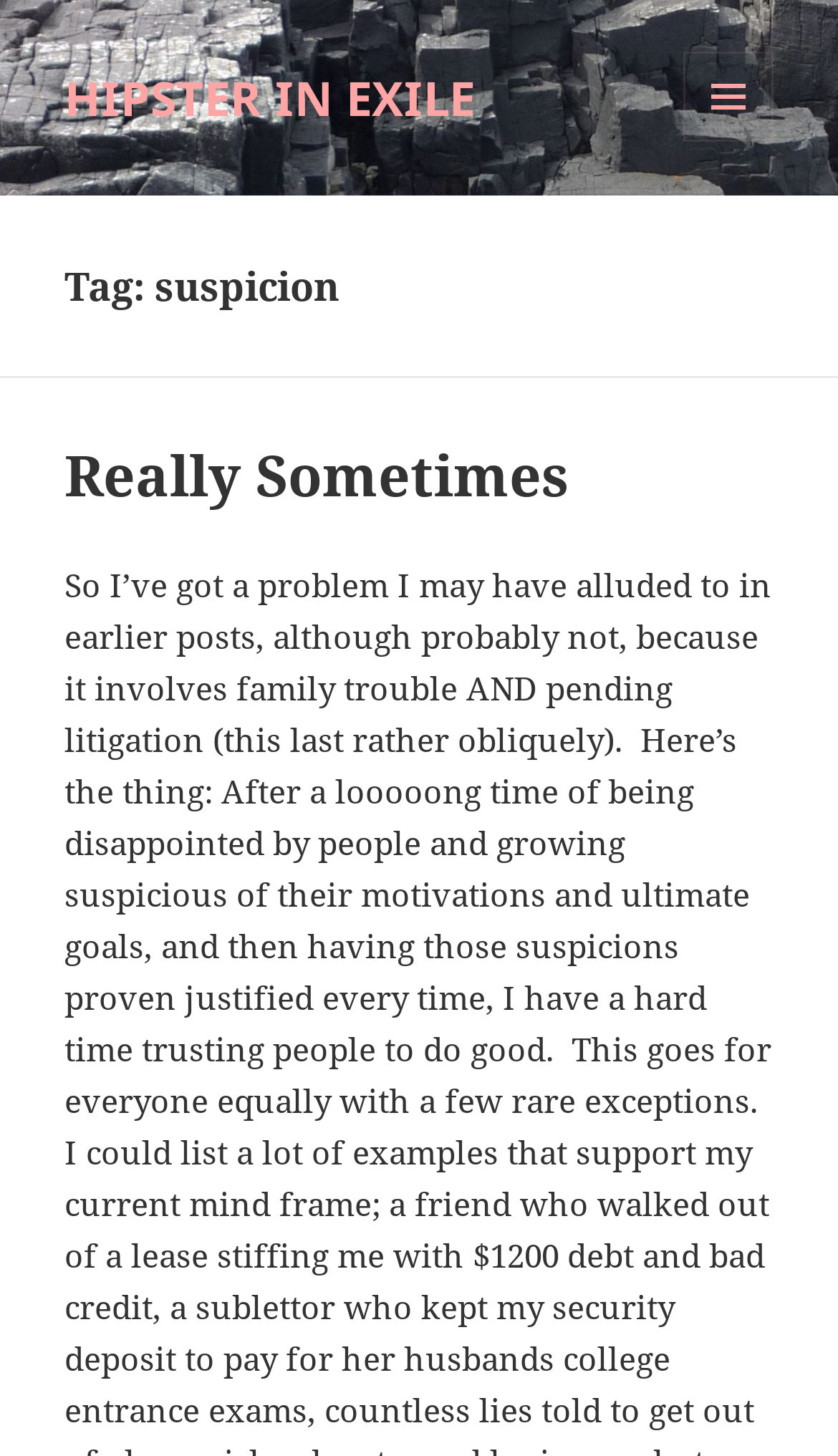Please provide a brief answer to the question using only one word or phrase: 
How many levels of headings are present on the page?

2